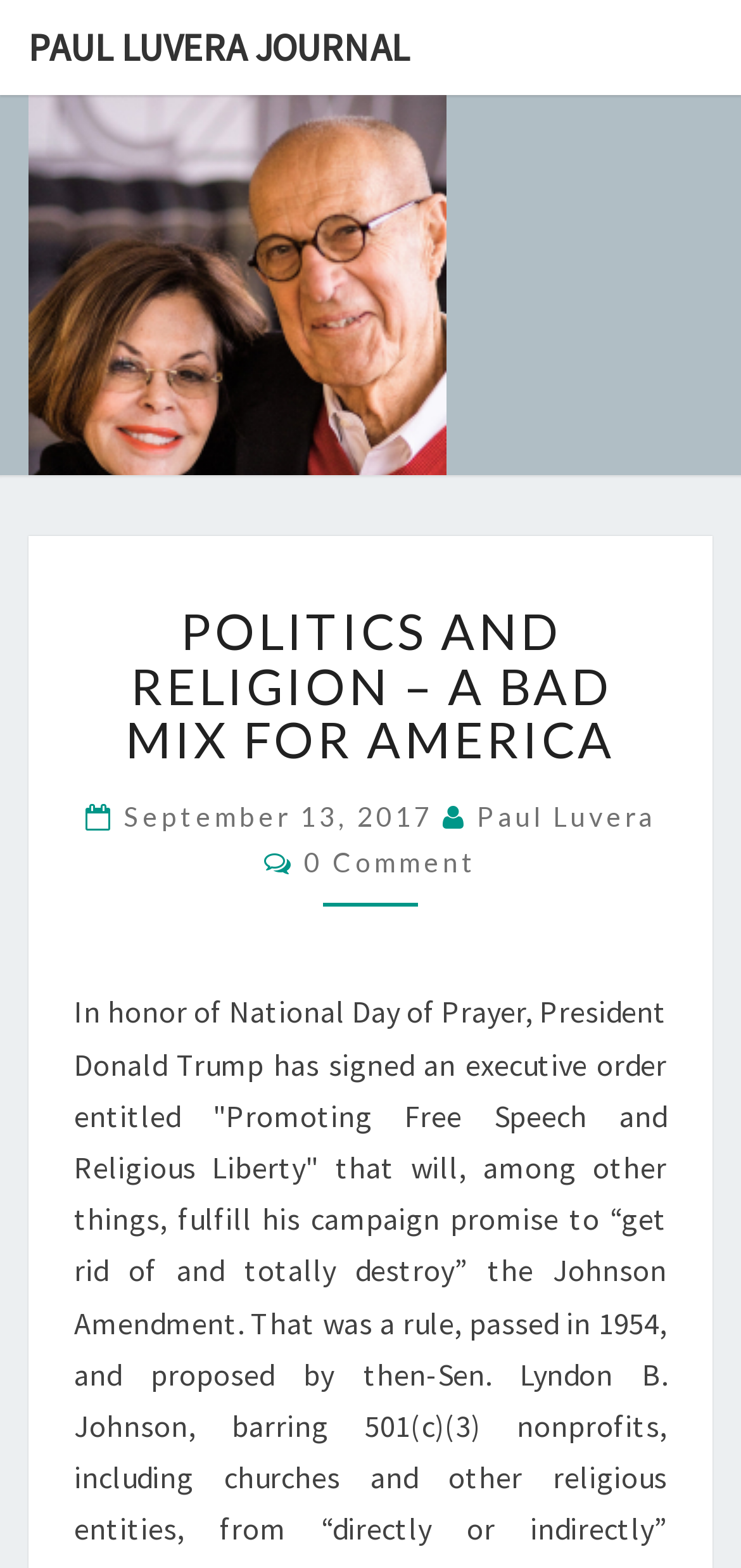Provide a brief response to the question using a single word or phrase: 
When was the current article published?

September 13, 2017